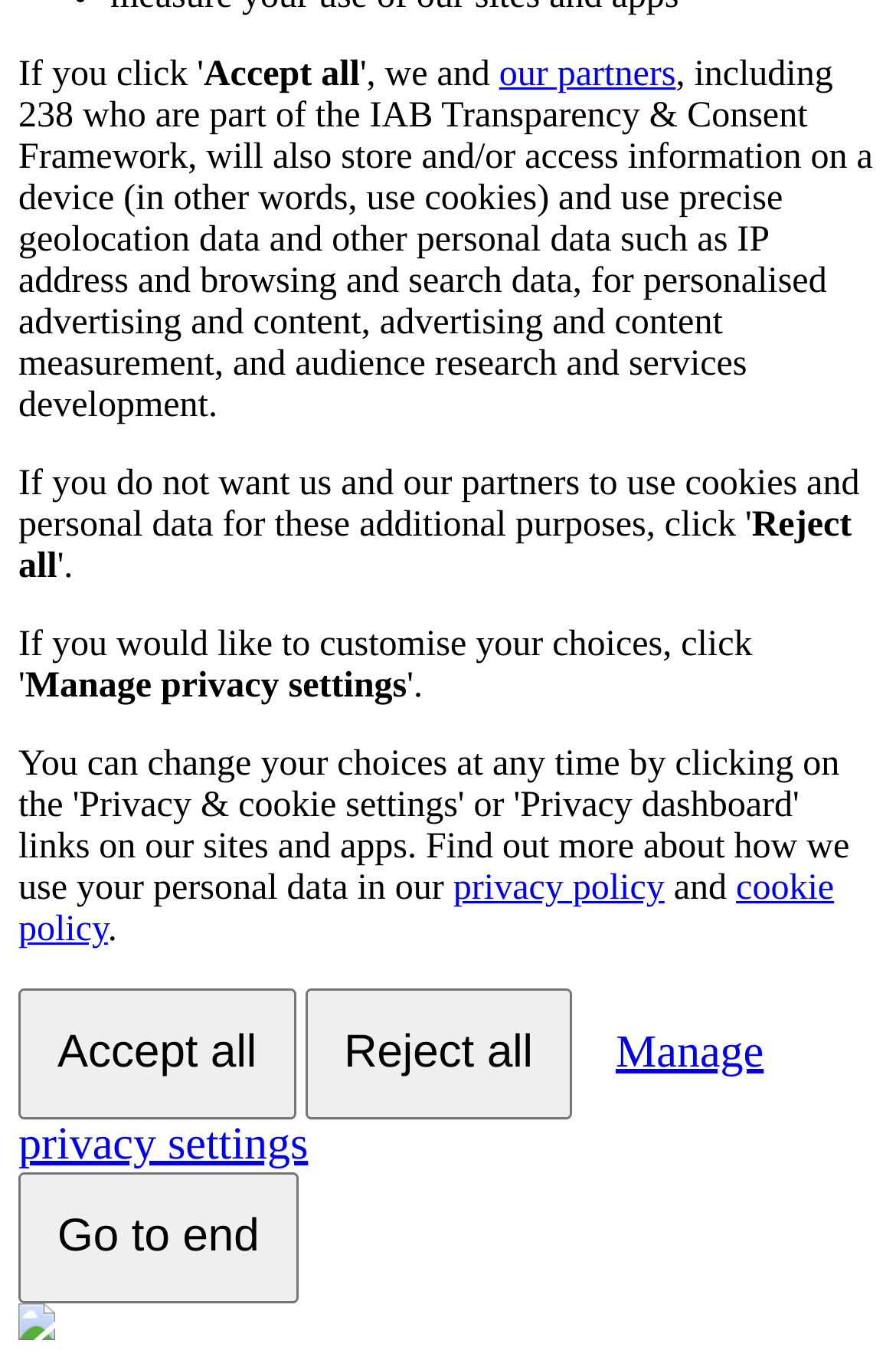Using the given description, provide the bounding box coordinates formatted as (top-left x, top-left y, bottom-right x, bottom-right y), with all values being floating point numbers between 0 and 1. Description: Go to end

[0.021, 0.856, 0.333, 0.951]